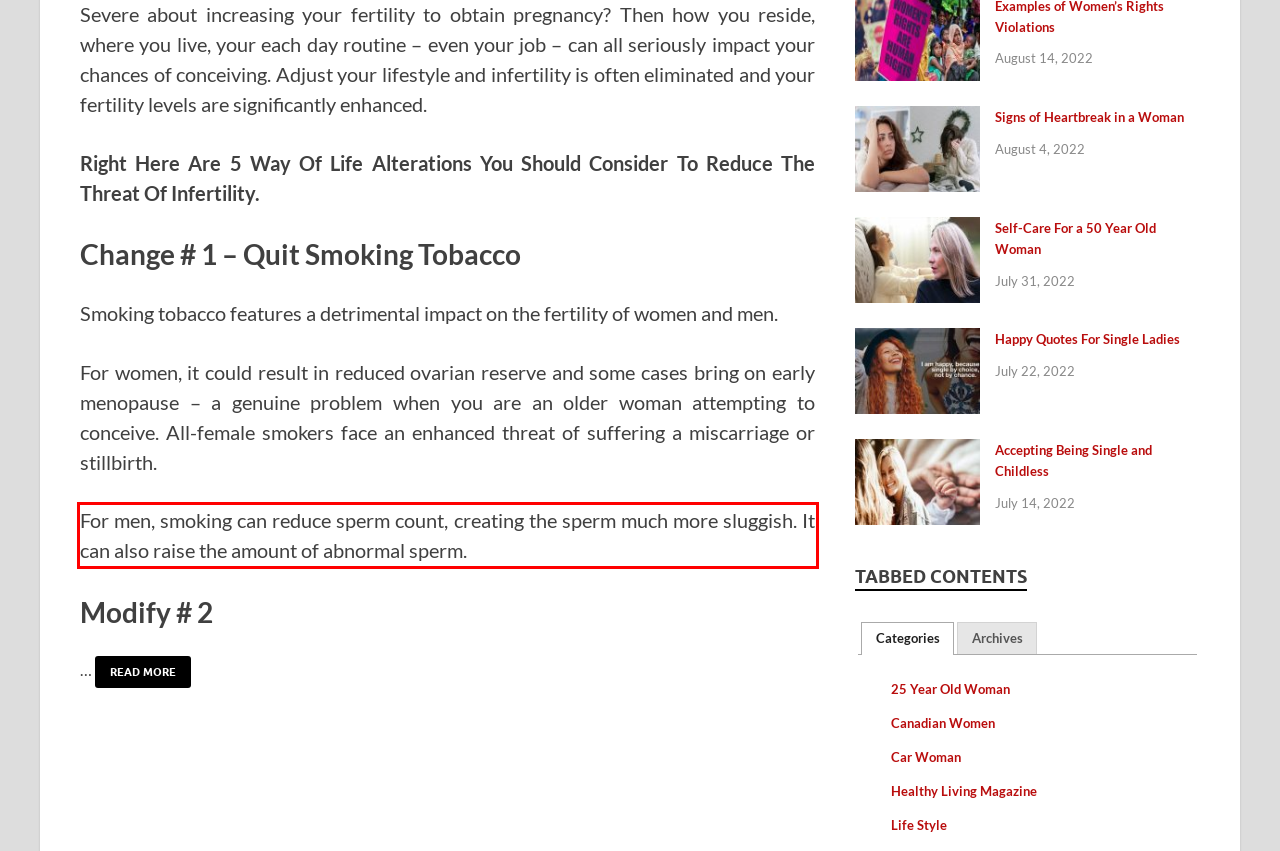In the screenshot of the webpage, find the red bounding box and perform OCR to obtain the text content restricted within this red bounding box.

For men, smoking can reduce sperm count, creating the sperm much more sluggish. It can also raise the amount of abnormal sperm.